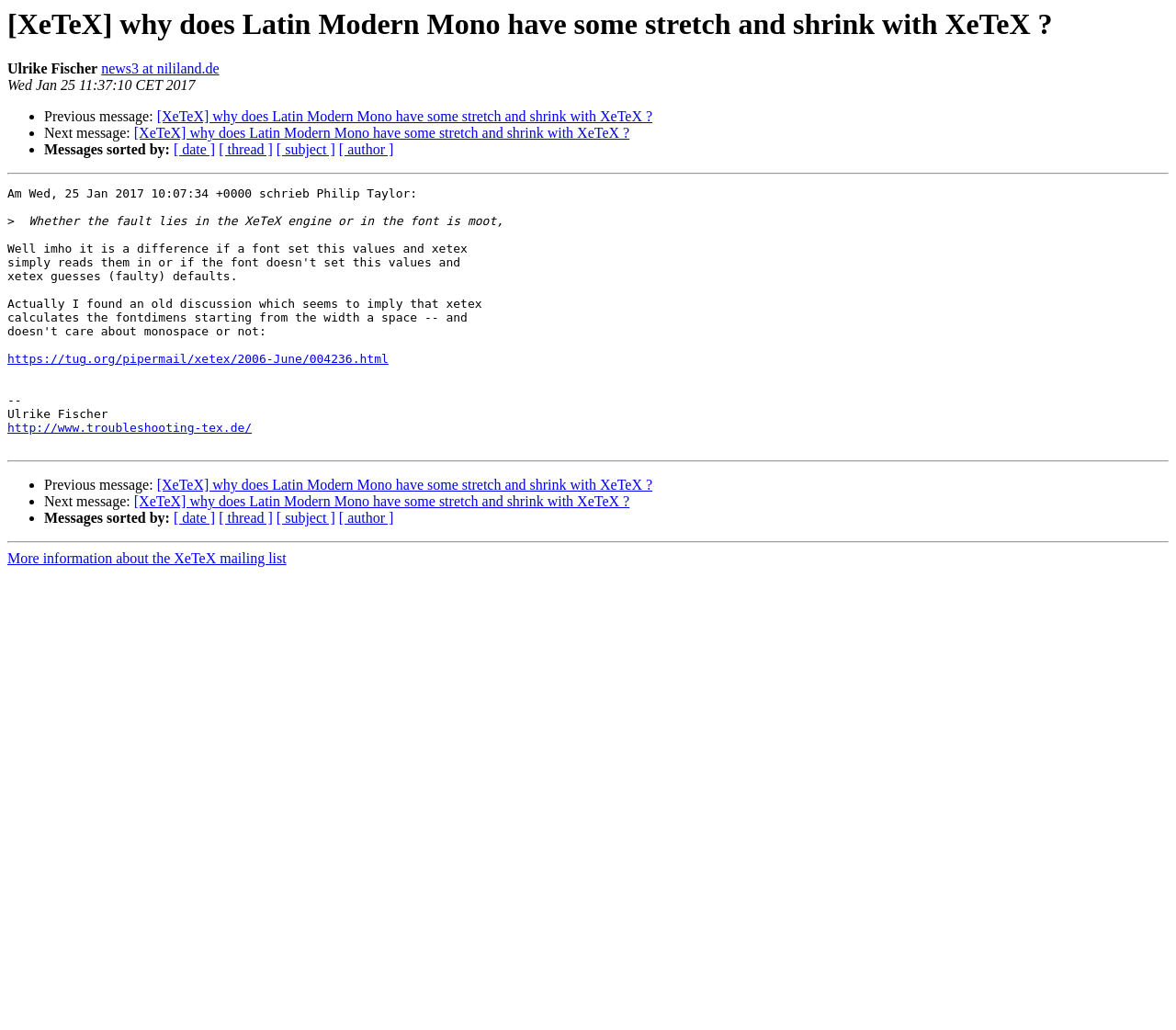Determine the bounding box coordinates of the UI element described by: "http://www.troubleshooting-tex.de/".

[0.006, 0.409, 0.214, 0.422]